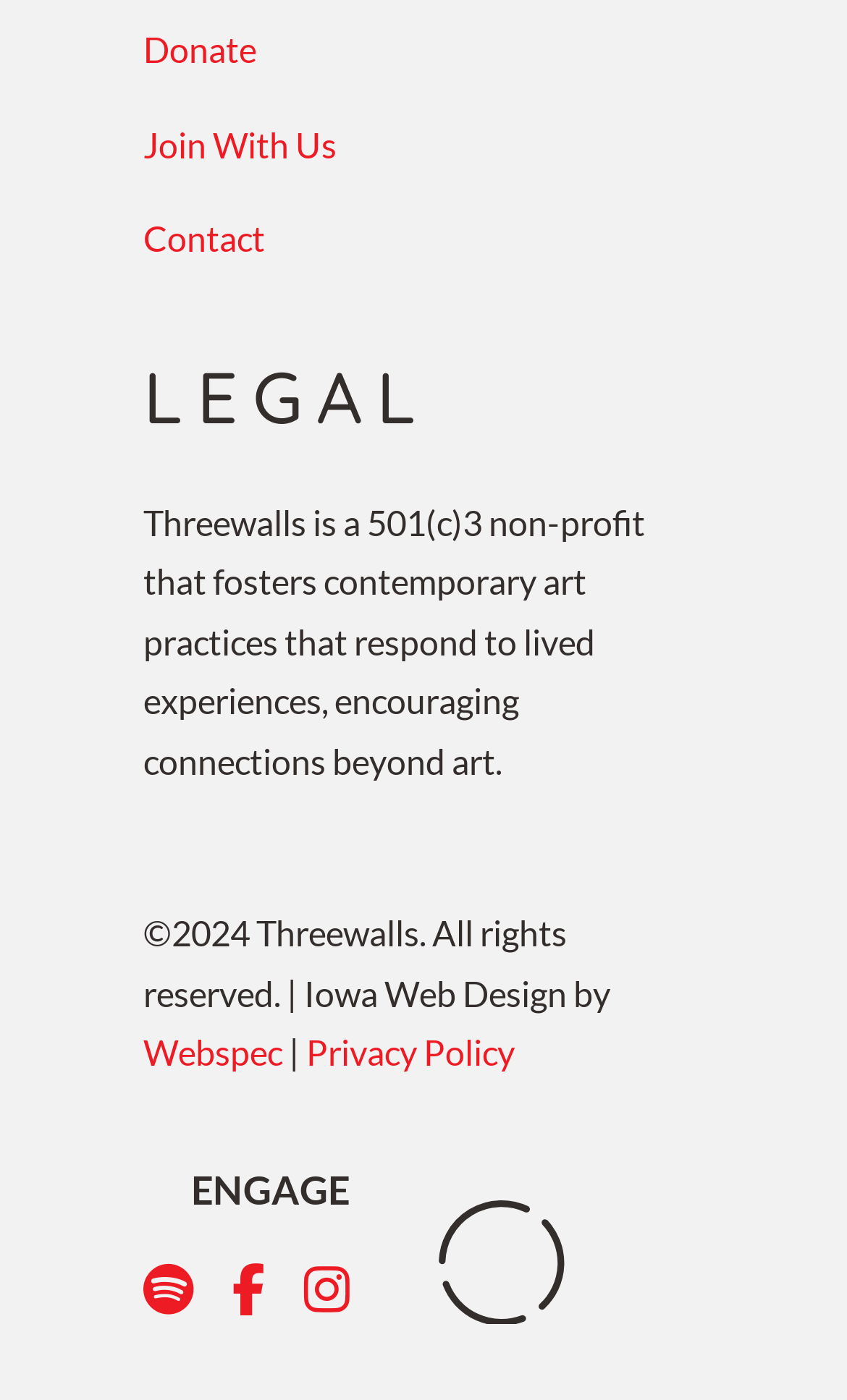What is the year of copyright?
Using the visual information, reply with a single word or short phrase.

2024